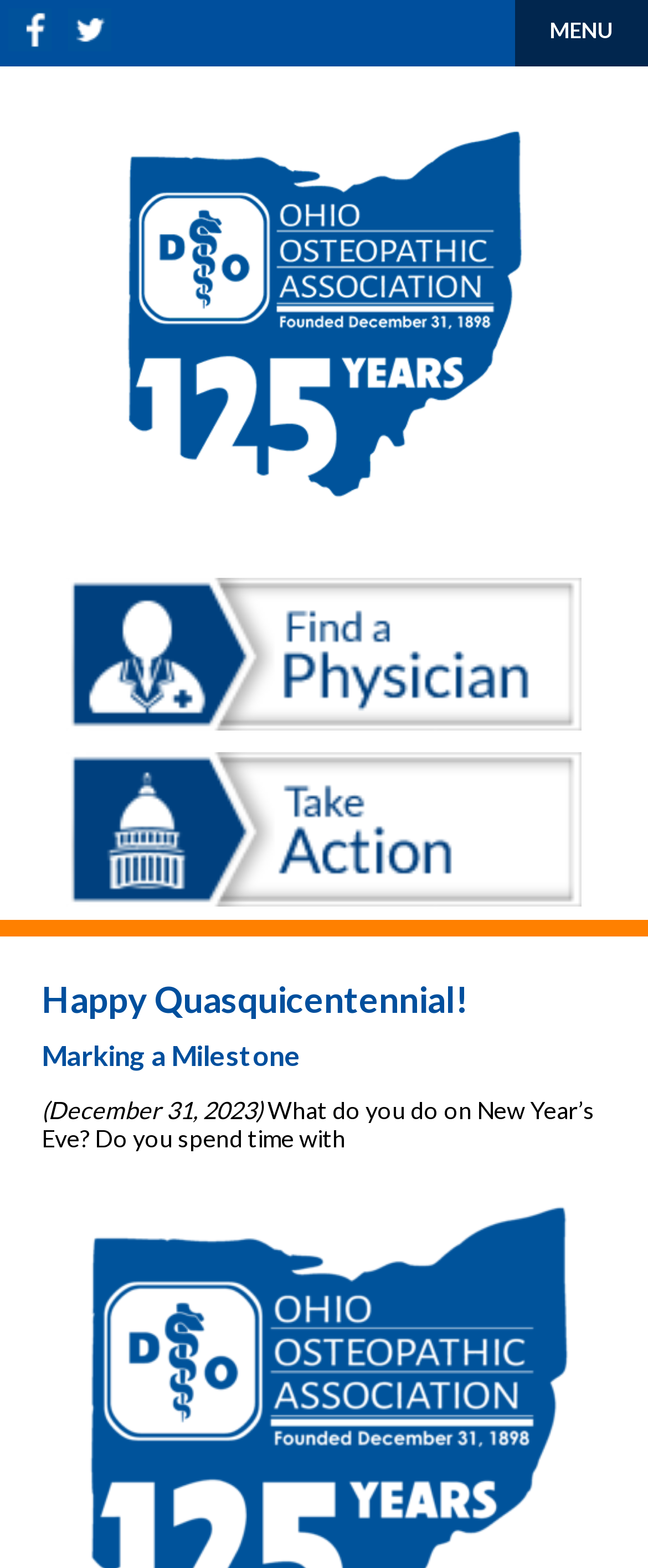Elaborate on the webpage's design and content in a detailed caption.

The webpage is celebrating a significant milestone, a Quasquicentennial, with a prominent heading at the top center of the page. Below the heading, there are three links, 'Ohio Osteopathic Association', 'Find a Physician', and 'OOA Advocacy', aligned horizontally and positioned near the top of the page. Each link has a corresponding image beside it. 

On the top right corner, there is a 'MENU' static text. At the bottom left of the page, there is a paragraph of text that starts with 'What do you do on New Year’s Eve? Do you spend time with...' and is preceded by a date, '(December 31, 2023)'. Above this paragraph, there is another heading, 'Marking a Milestone'. 

There are two links at the very top of the page, but they do not have any descriptive text.